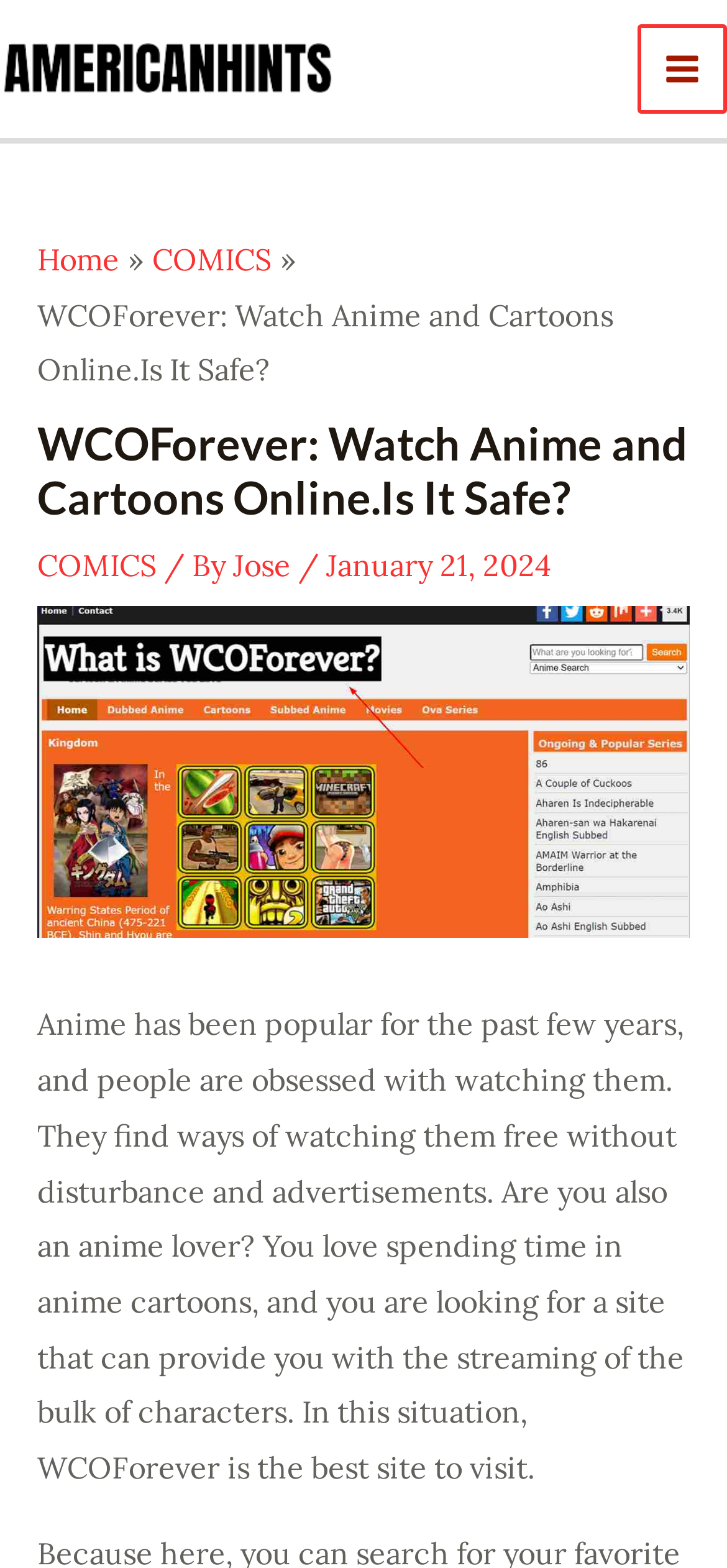When was the latest article published?
Please answer the question with a single word or phrase, referencing the image.

January 21, 2024